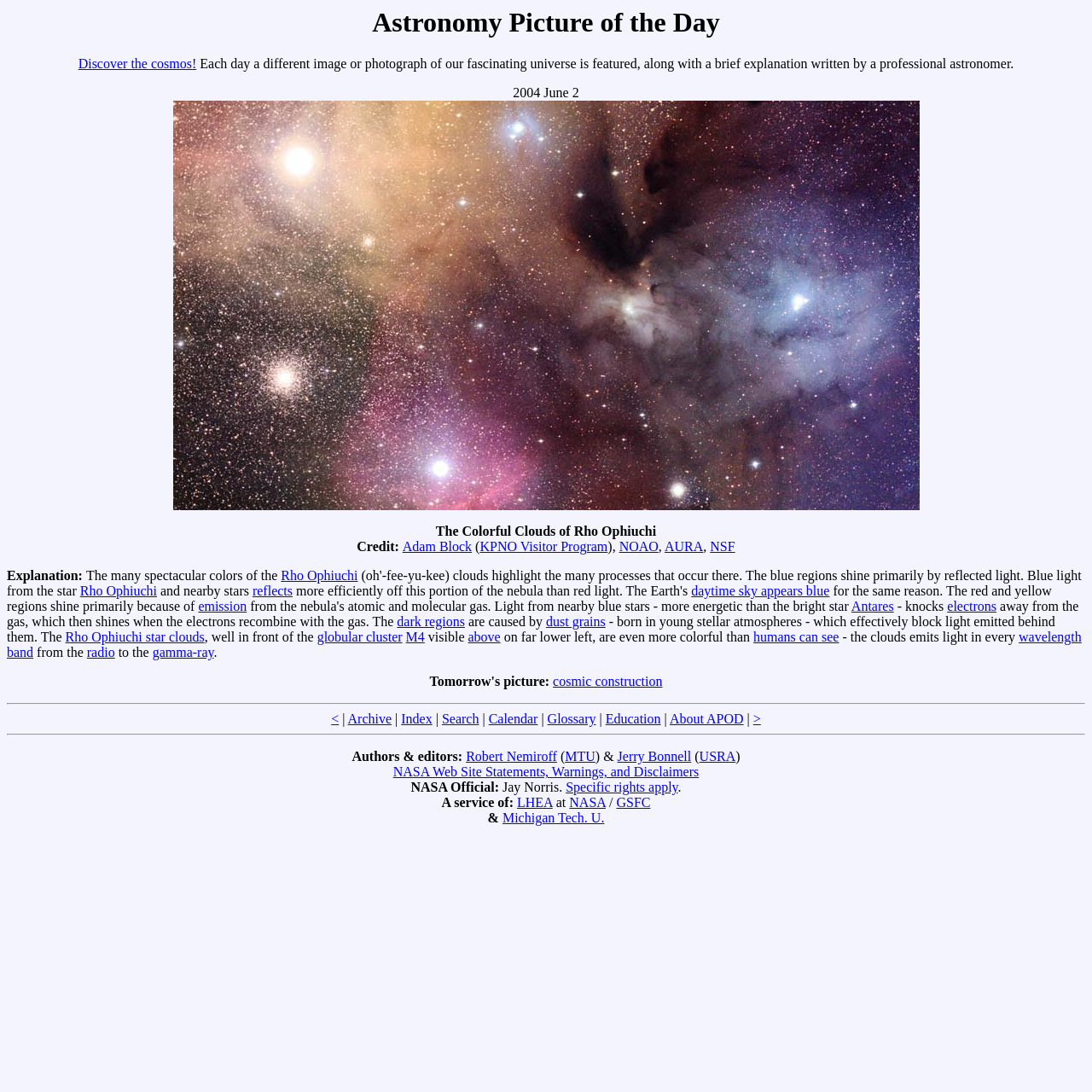Who is the author of the image?
Refer to the image and provide a detailed answer to the question.

I found the author of the image by looking at the link element with the content 'Adam Block' which is located at [0.369, 0.494, 0.432, 0.507] and has a UI element type of link. This element is also preceded by the StaticText element with the content 'Credit:' which suggests that Adam Block is the author of the image.